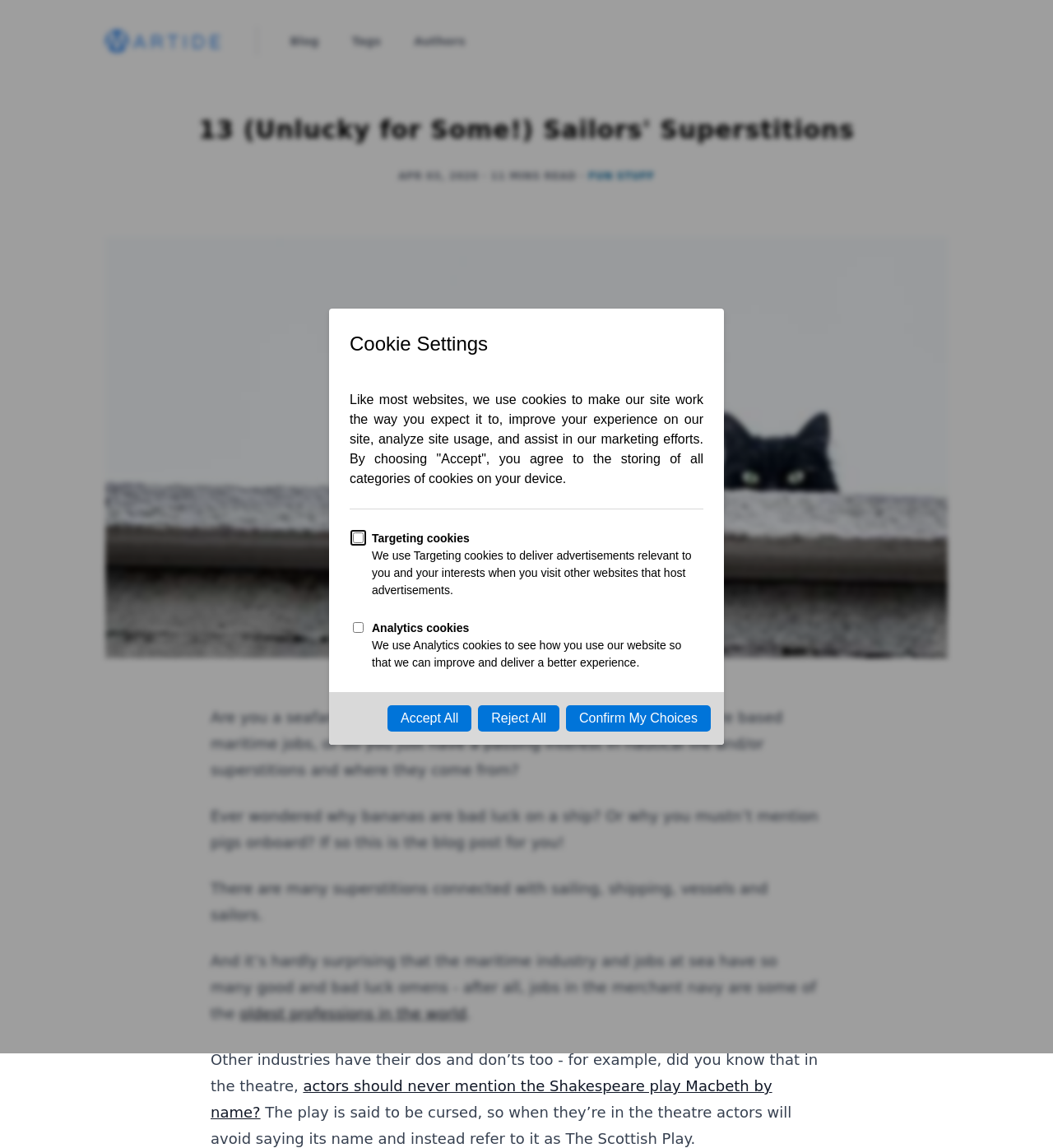Identify the bounding box coordinates of the region I need to click to complete this instruction: "read the cookie settings".

[0.332, 0.287, 0.463, 0.313]